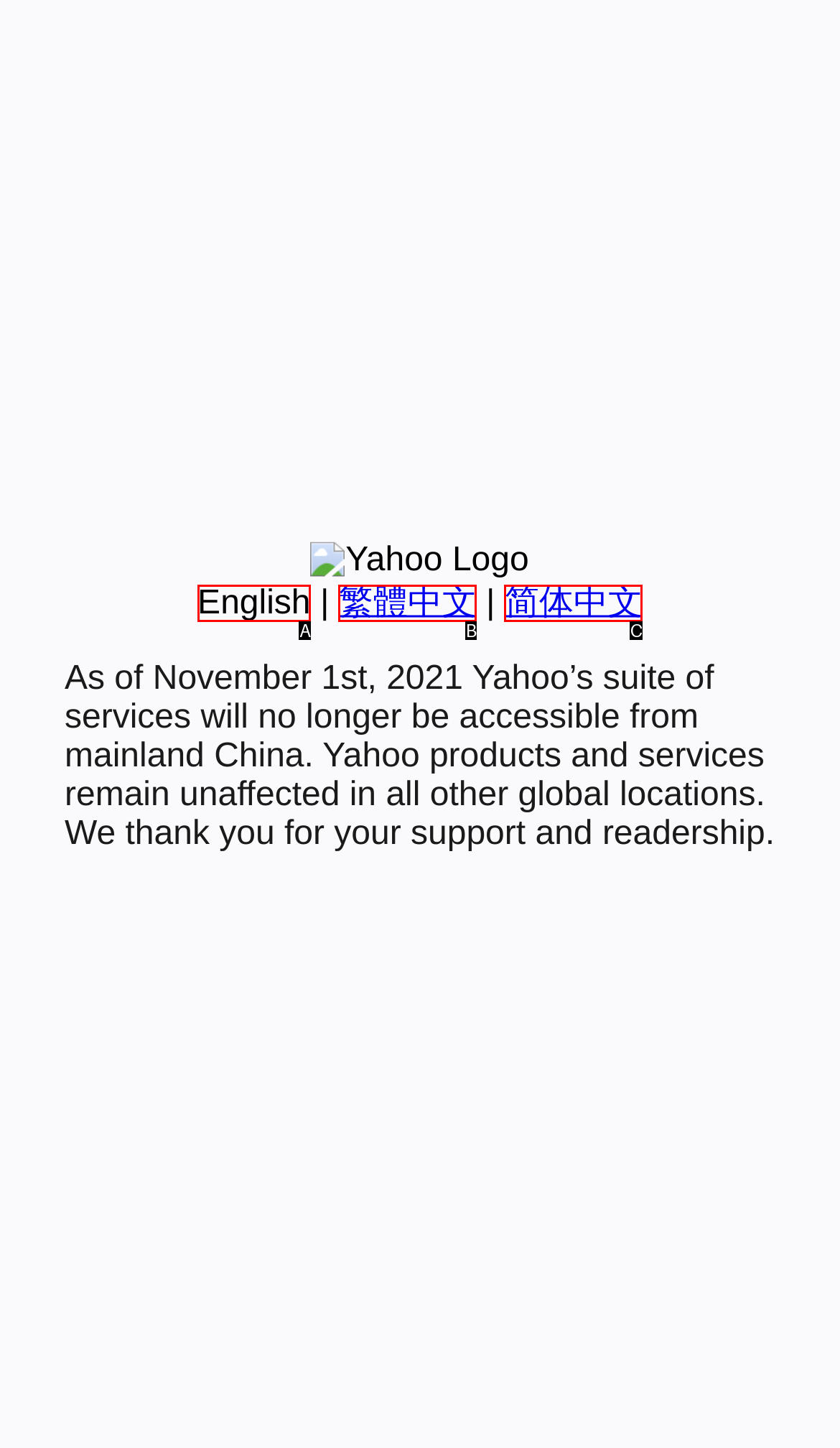Which HTML element matches the description: 简体中文?
Reply with the letter of the correct choice.

C